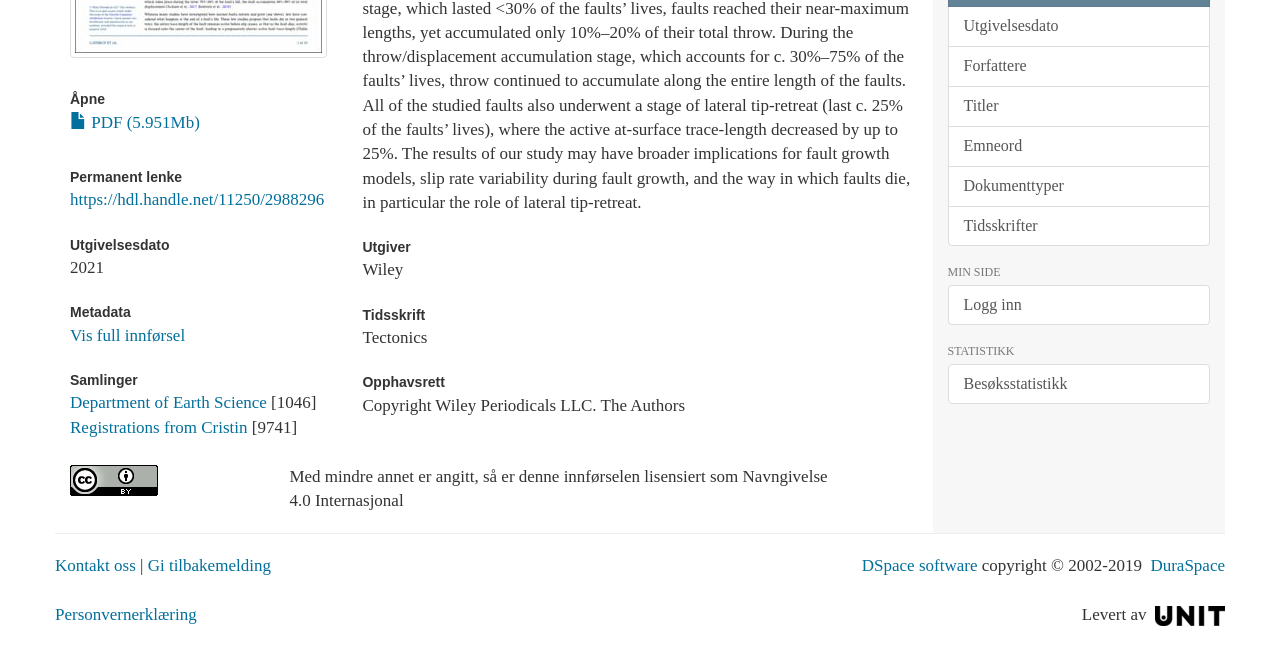Specify the bounding box coordinates (top-left x, top-left y, bottom-right x, bottom-right y) of the UI element in the screenshot that matches this description: Registrations from Cristin

[0.055, 0.631, 0.193, 0.659]